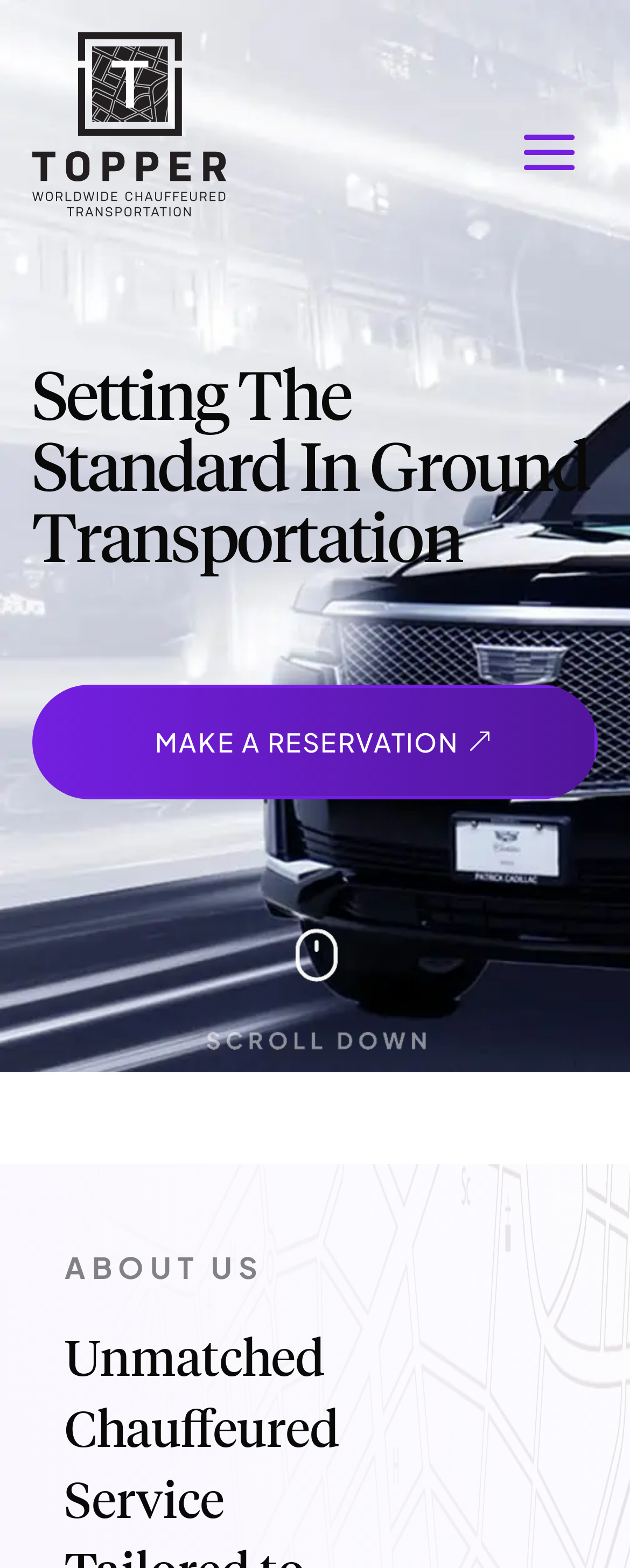What is the text of the webpage's headline?

Setting The Standard In Ground Transportation